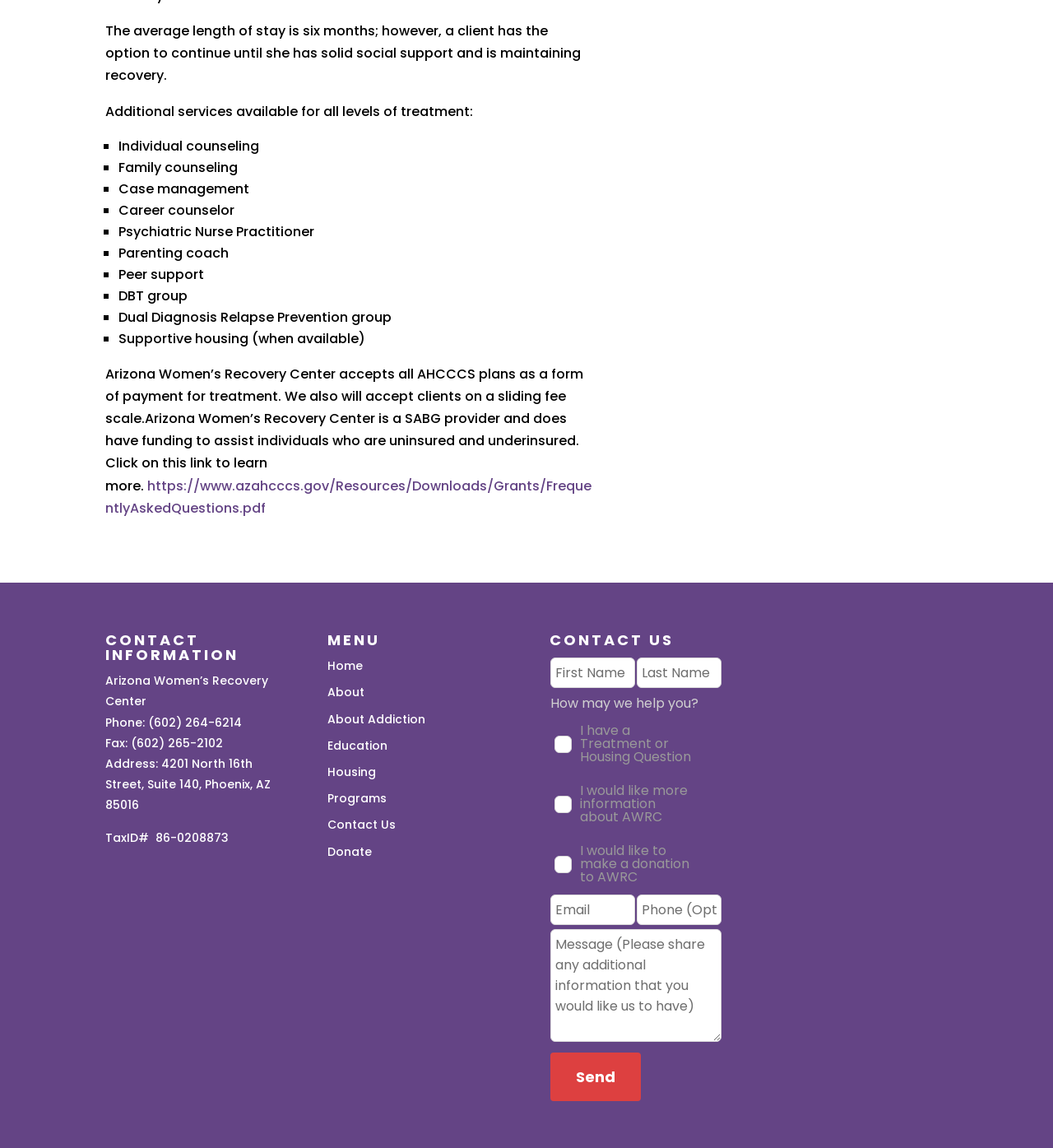Mark the bounding box of the element that matches the following description: "name="2263_email_5" placeholder="Email"".

[0.523, 0.779, 0.603, 0.806]